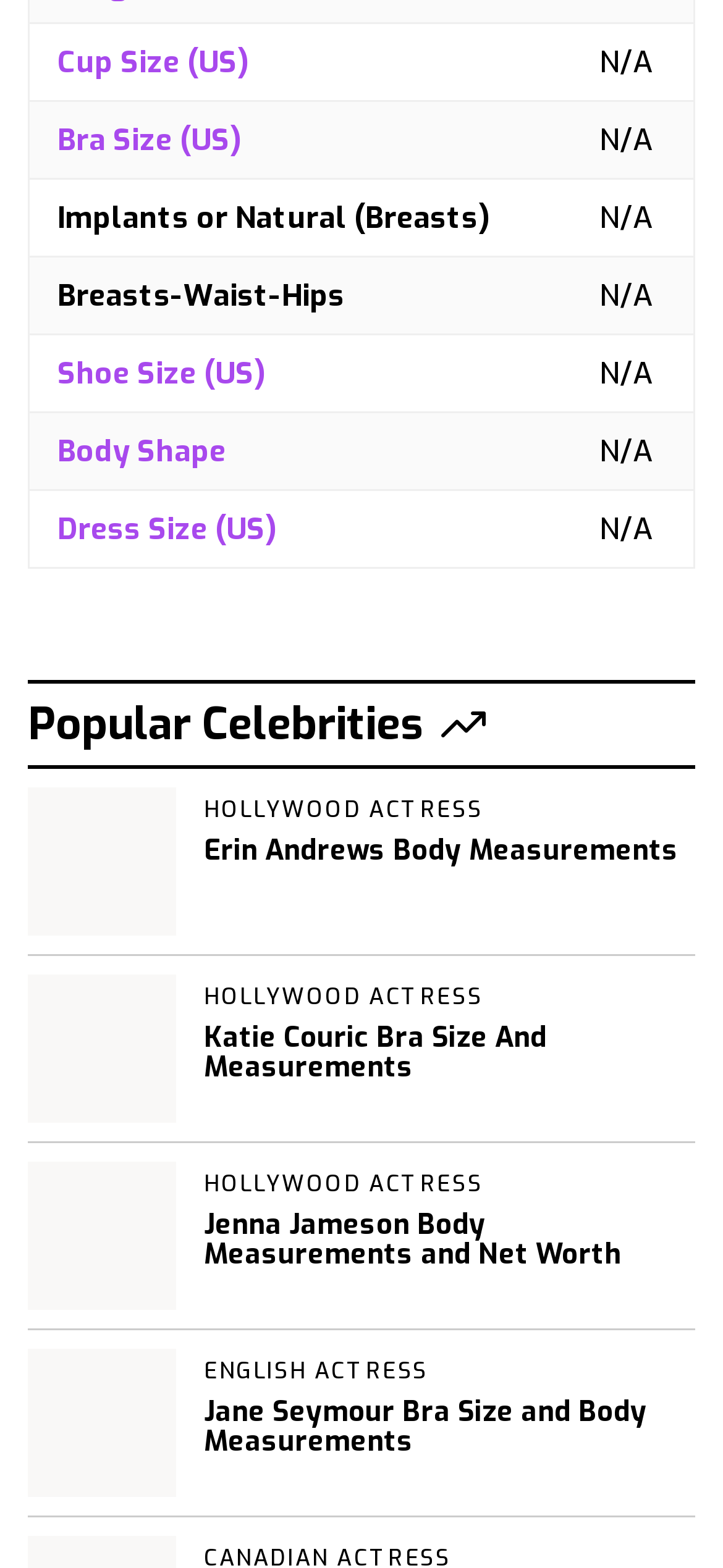For the following element description, predict the bounding box coordinates in the format (top-left x, top-left y, bottom-right x, bottom-right y). All values should be floating point numbers between 0 and 1. Description: Shoe Size (US)

[0.079, 0.226, 0.367, 0.25]